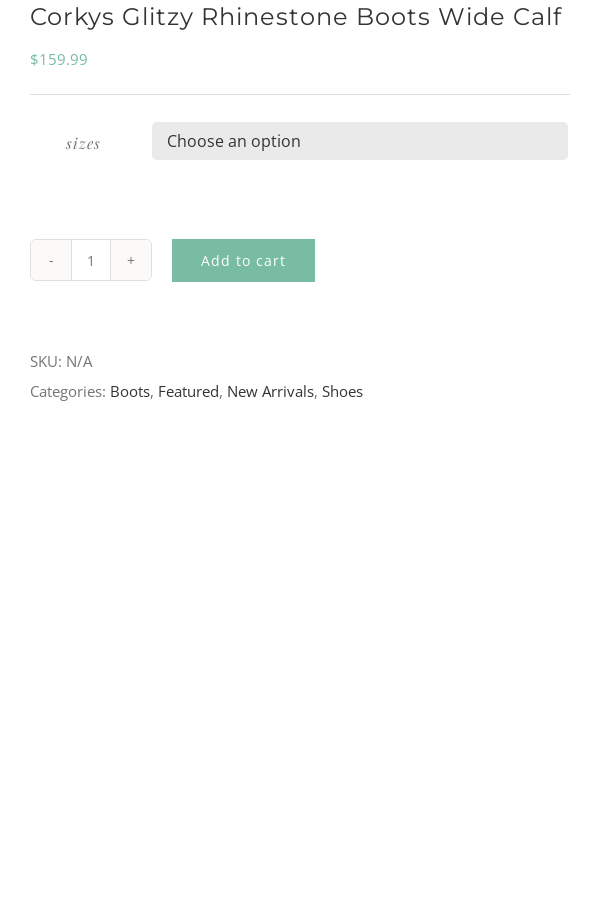What is the function of the '-' button?
Based on the image, answer the question with as much detail as possible.

The '-' button is a control for adjusting the quantity, and its function is to reduce the desired number of pairs of boots.